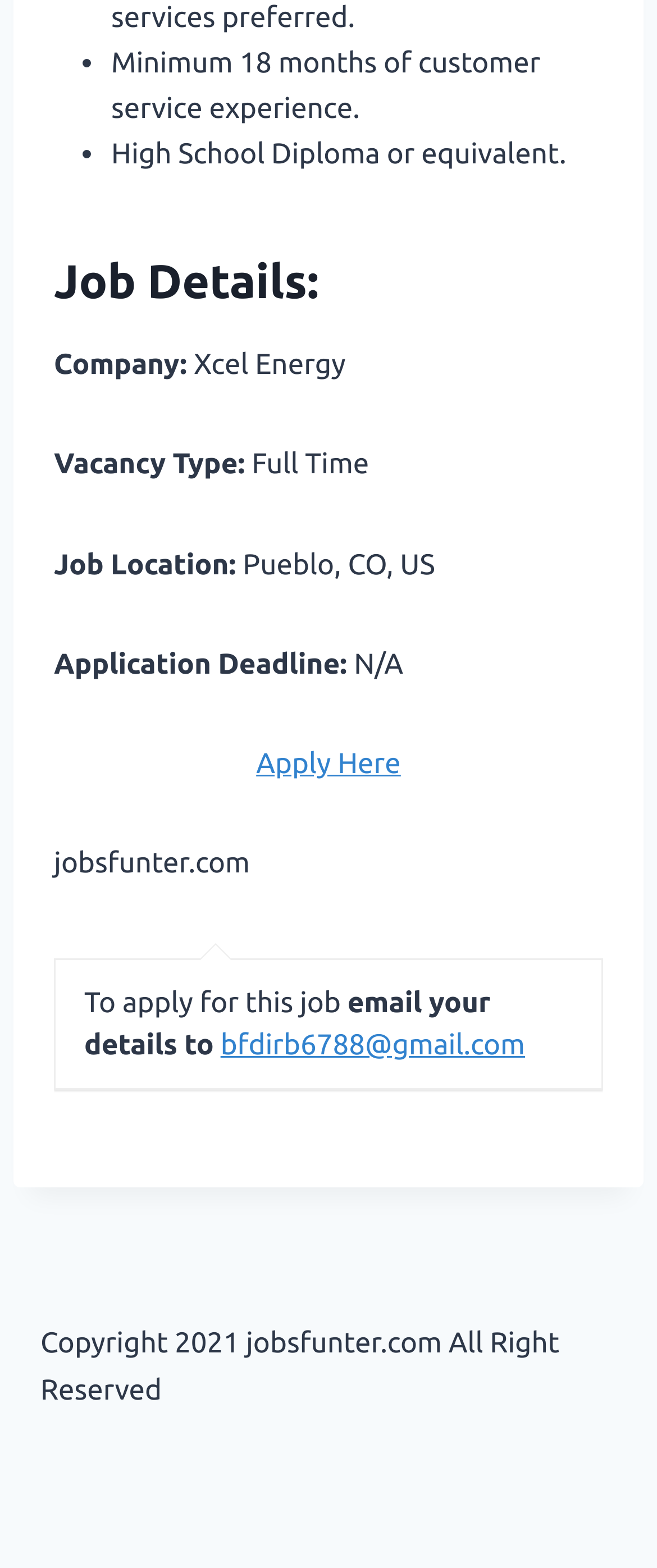What is the company name of the job posting?
Provide a fully detailed and comprehensive answer to the question.

The company name can be found in the 'Job Details' section, where it is listed as 'Company:' followed by the name 'Xcel Energy'.